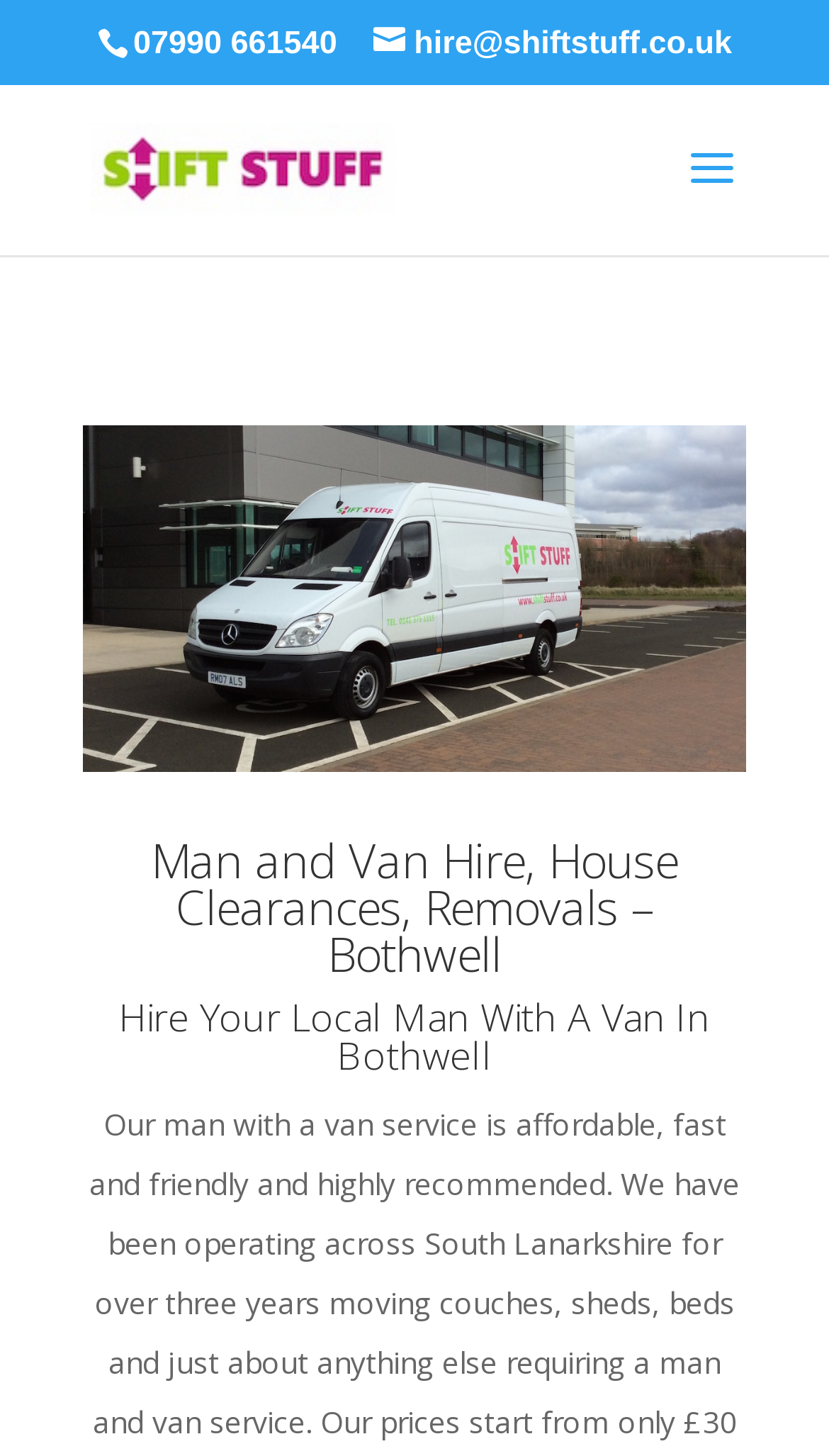Please provide a brief answer to the question using only one word or phrase: 
What is the location of the man with a van service?

Bothwell